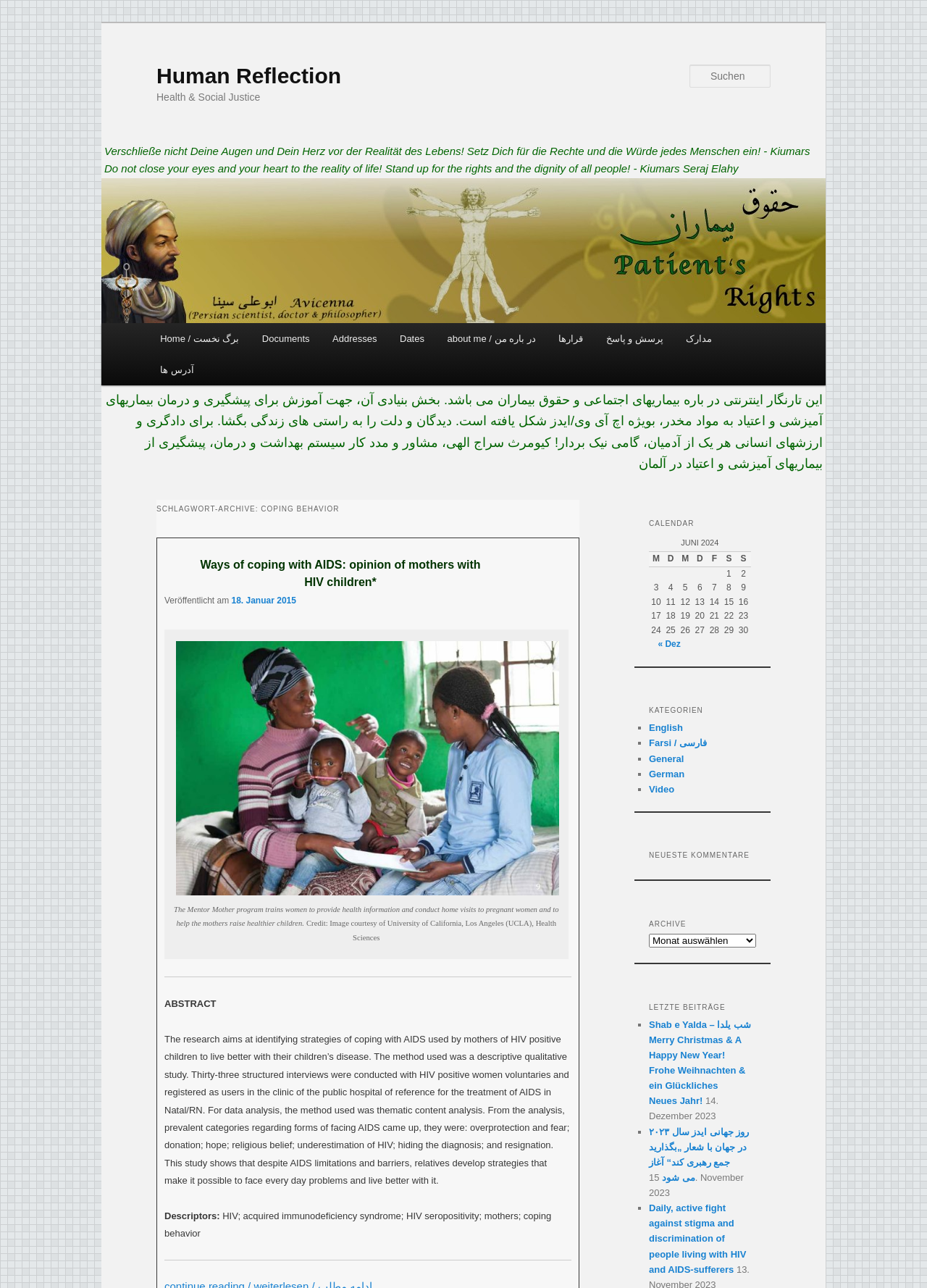Can you find the bounding box coordinates for the element that needs to be clicked to execute this instruction: "read about coping behavior"? The coordinates should be given as four float numbers between 0 and 1, i.e., [left, top, right, bottom].

[0.169, 0.388, 0.625, 0.402]